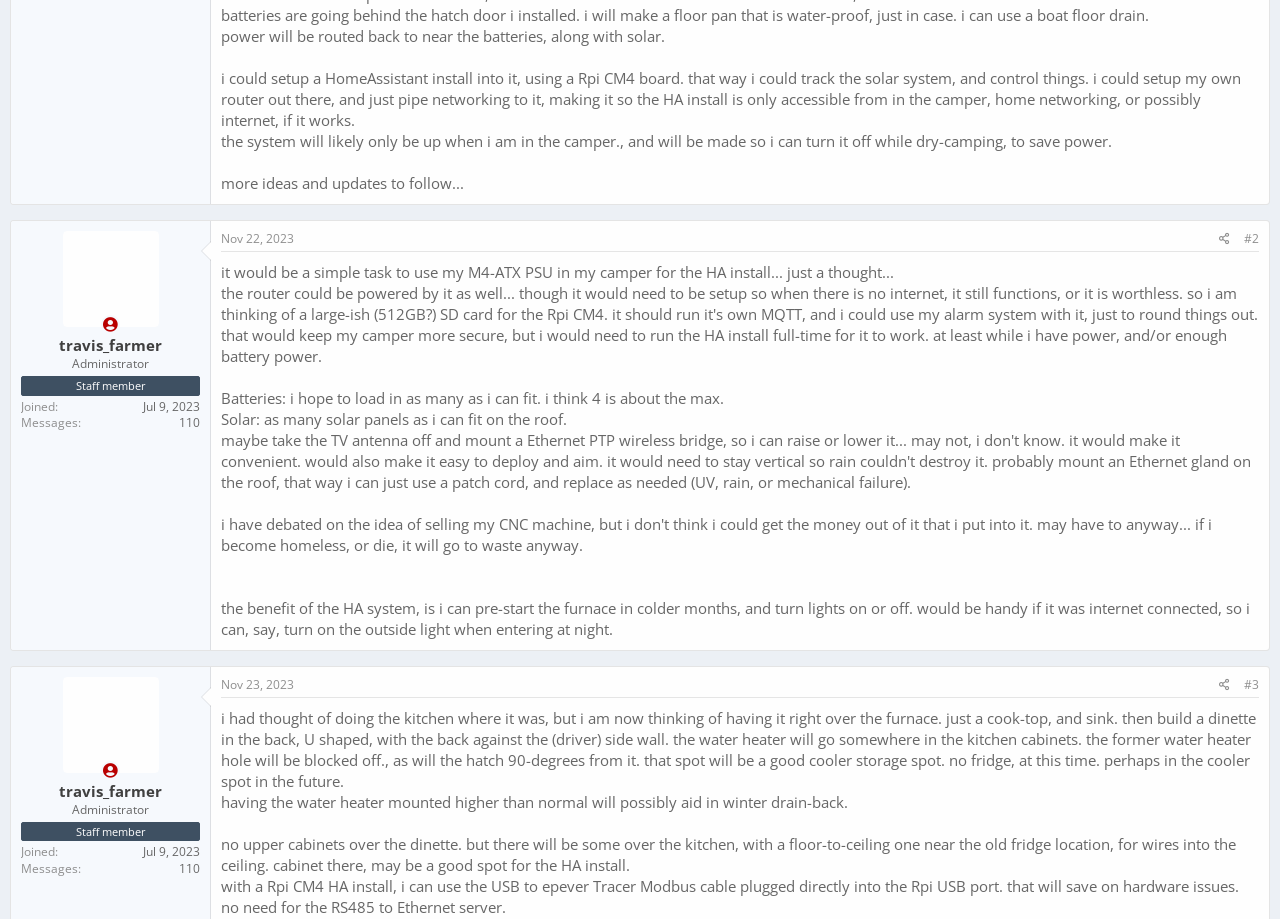Based on the element description DohTheme, identify the bounding box of the UI element in the given webpage screenshot. The coordinates should be in the format (top-left x, top-left y, bottom-right x, bottom-right y) and must be between 0 and 1.

[0.948, 0.547, 0.992, 0.563]